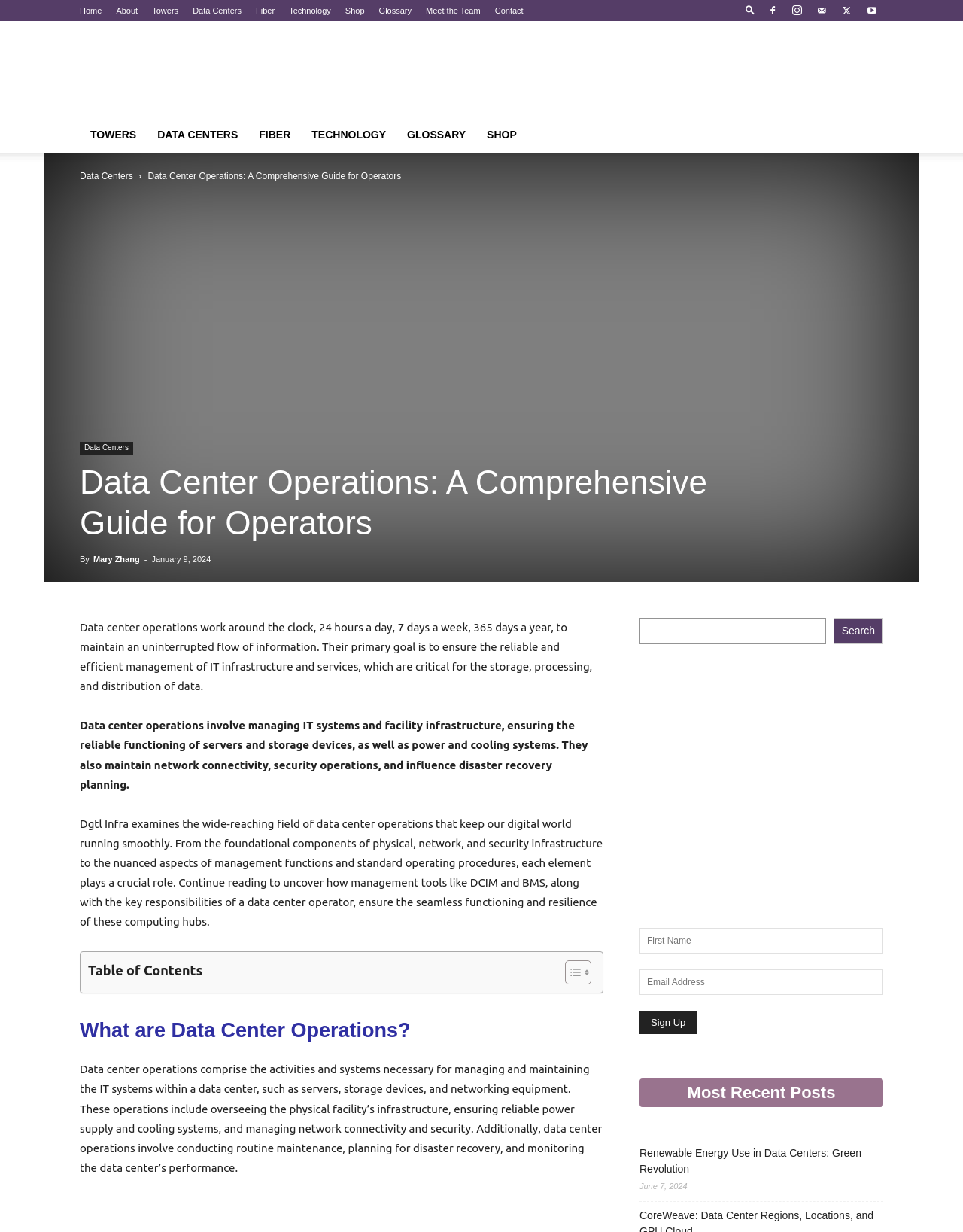Pinpoint the bounding box coordinates of the clickable element to carry out the following instruction: "Click on the 'Data Centers' link."

[0.153, 0.095, 0.258, 0.124]